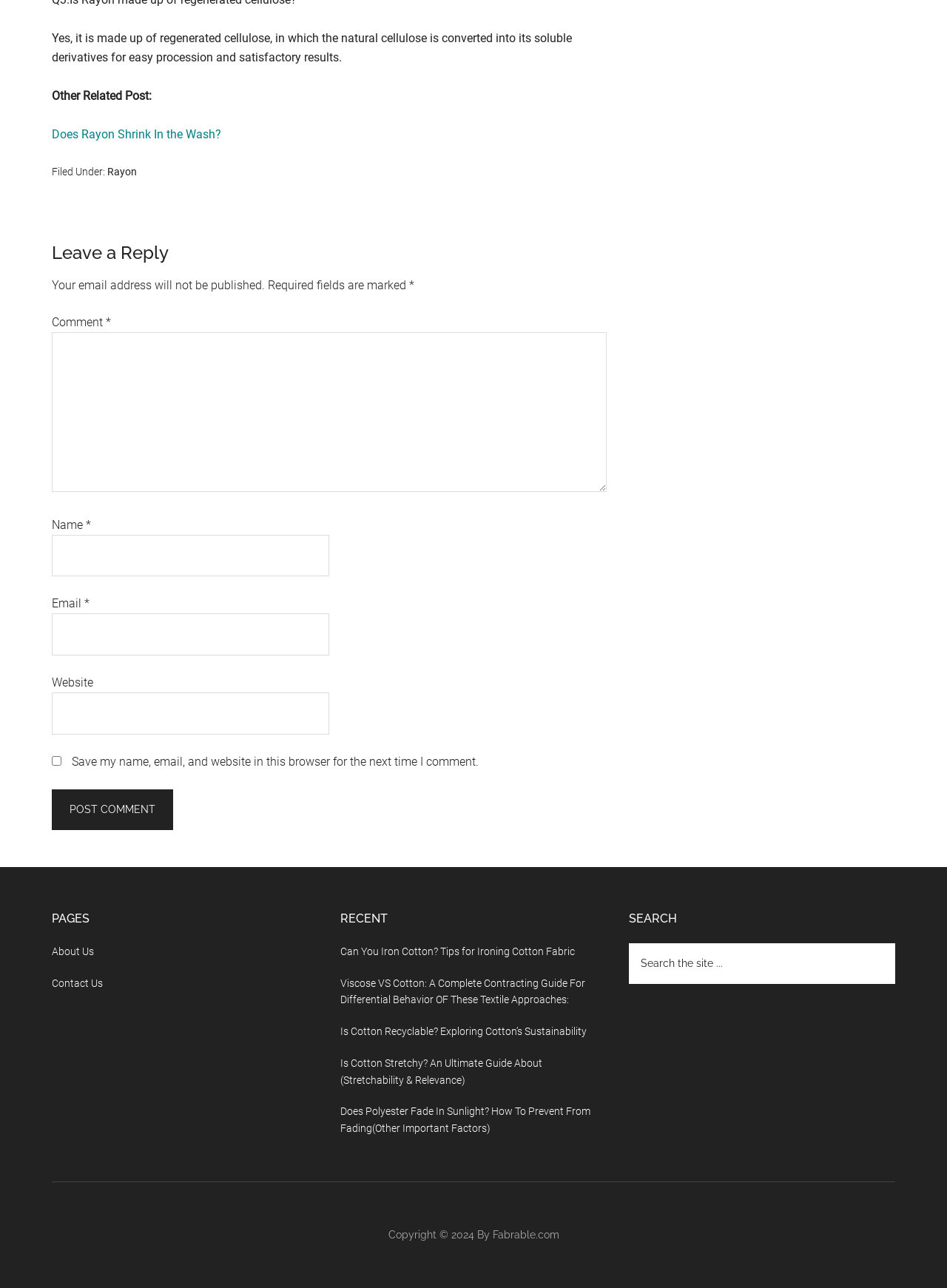Please locate the bounding box coordinates of the element that should be clicked to achieve the given instruction: "Read about Rayon".

[0.113, 0.129, 0.145, 0.138]